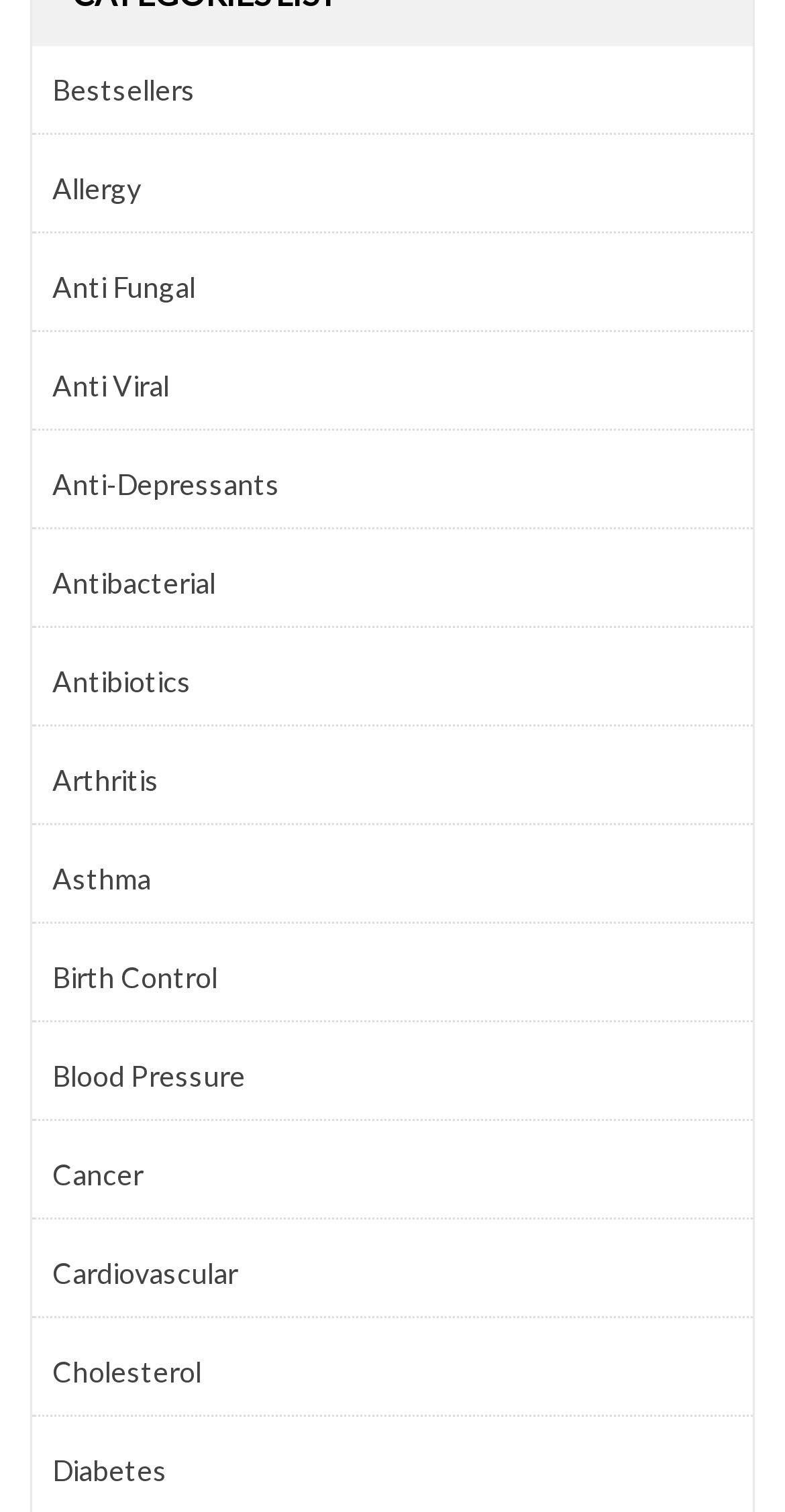Identify the bounding box coordinates for the UI element described as follows: "Asthma". Ensure the coordinates are four float numbers between 0 and 1, formatted as [left, top, right, bottom].

[0.067, 0.566, 0.933, 0.596]